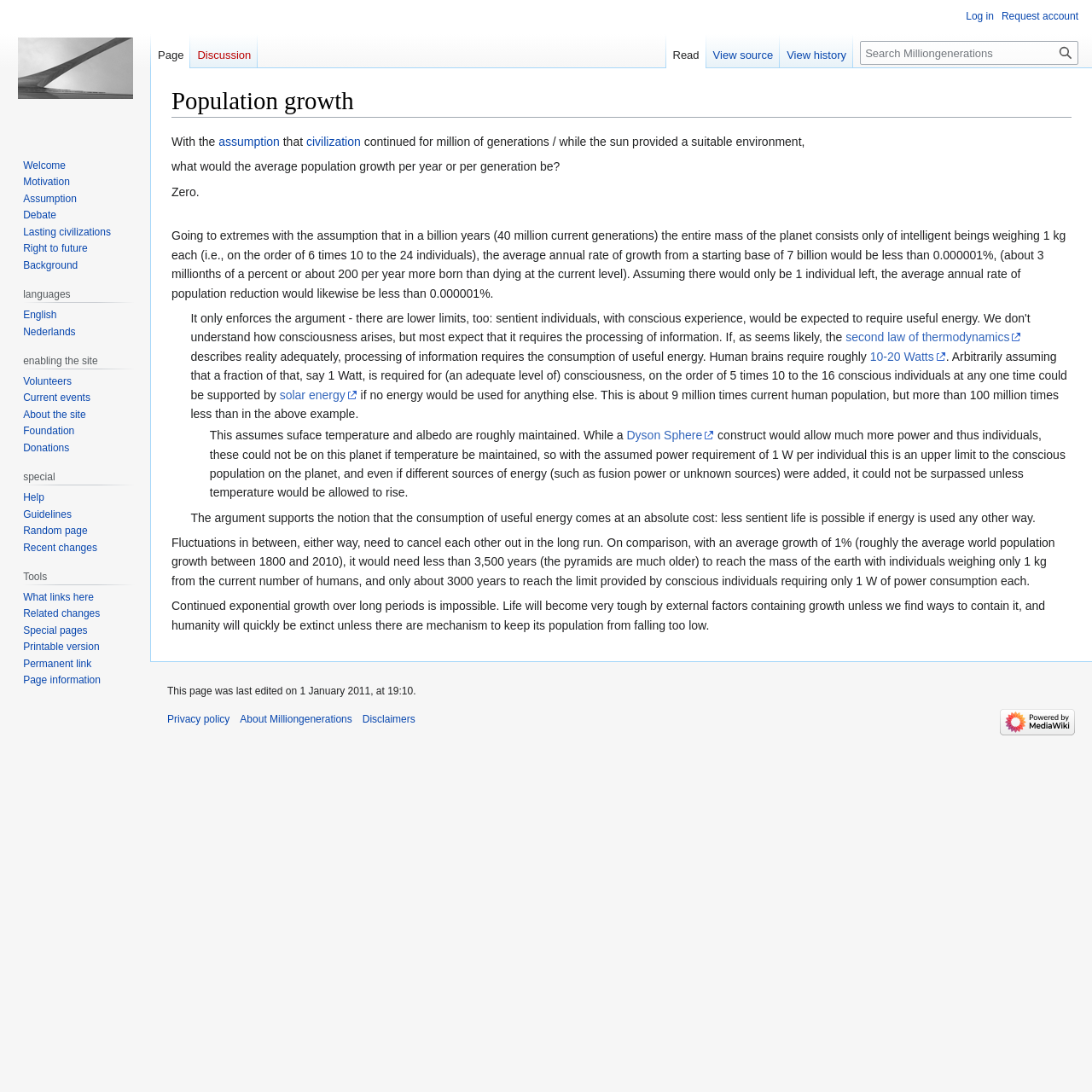Given the description Read, predict the bounding box coordinates of the UI element. Ensure the coordinates are in the format (top-left x, top-left y, bottom-right x, bottom-right y) and all values are between 0 and 1.

[0.61, 0.031, 0.647, 0.062]